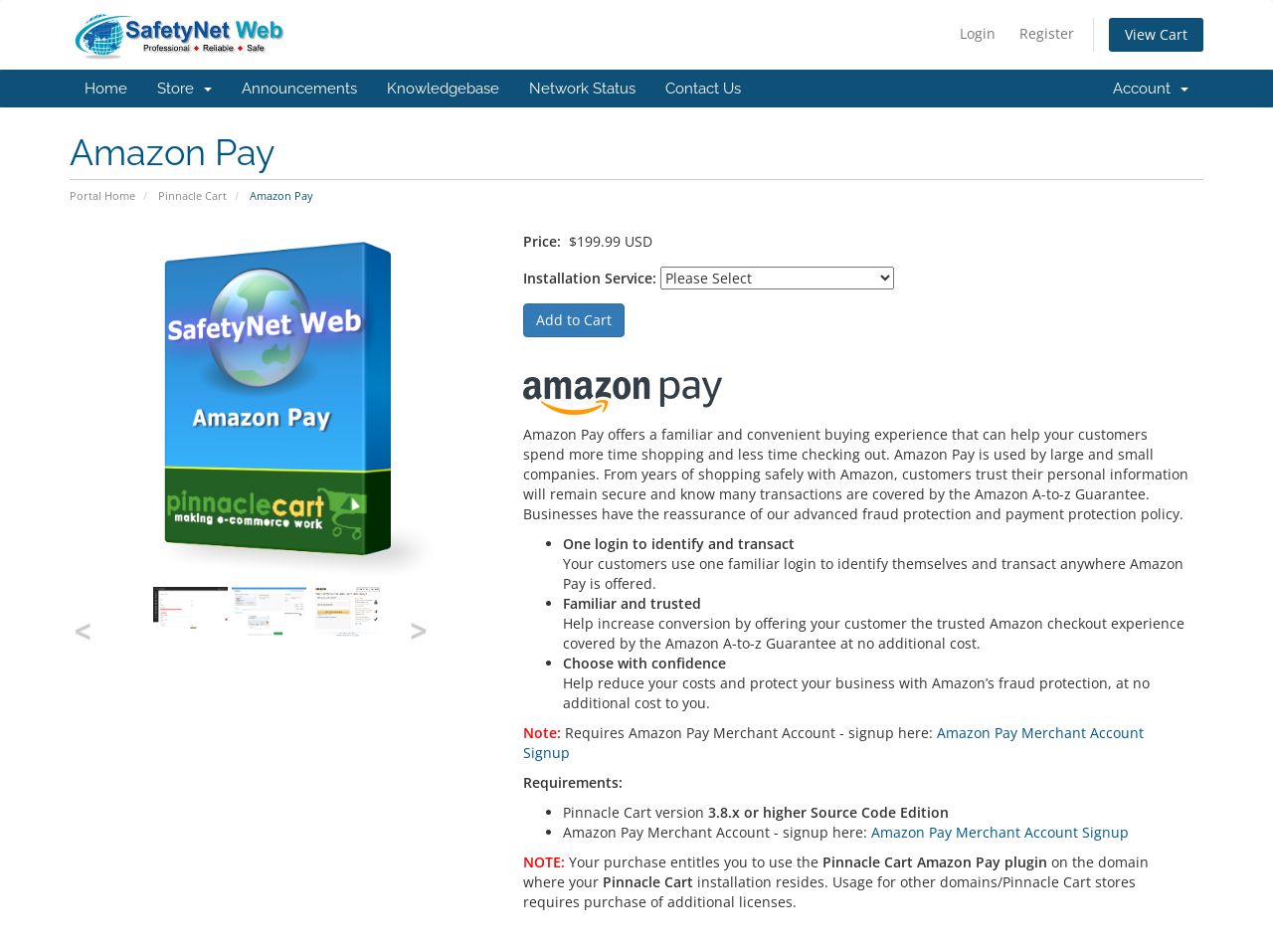Determine the bounding box coordinates for the area that should be clicked to carry out the following instruction: "Go to the home page".

[0.055, 0.073, 0.112, 0.113]